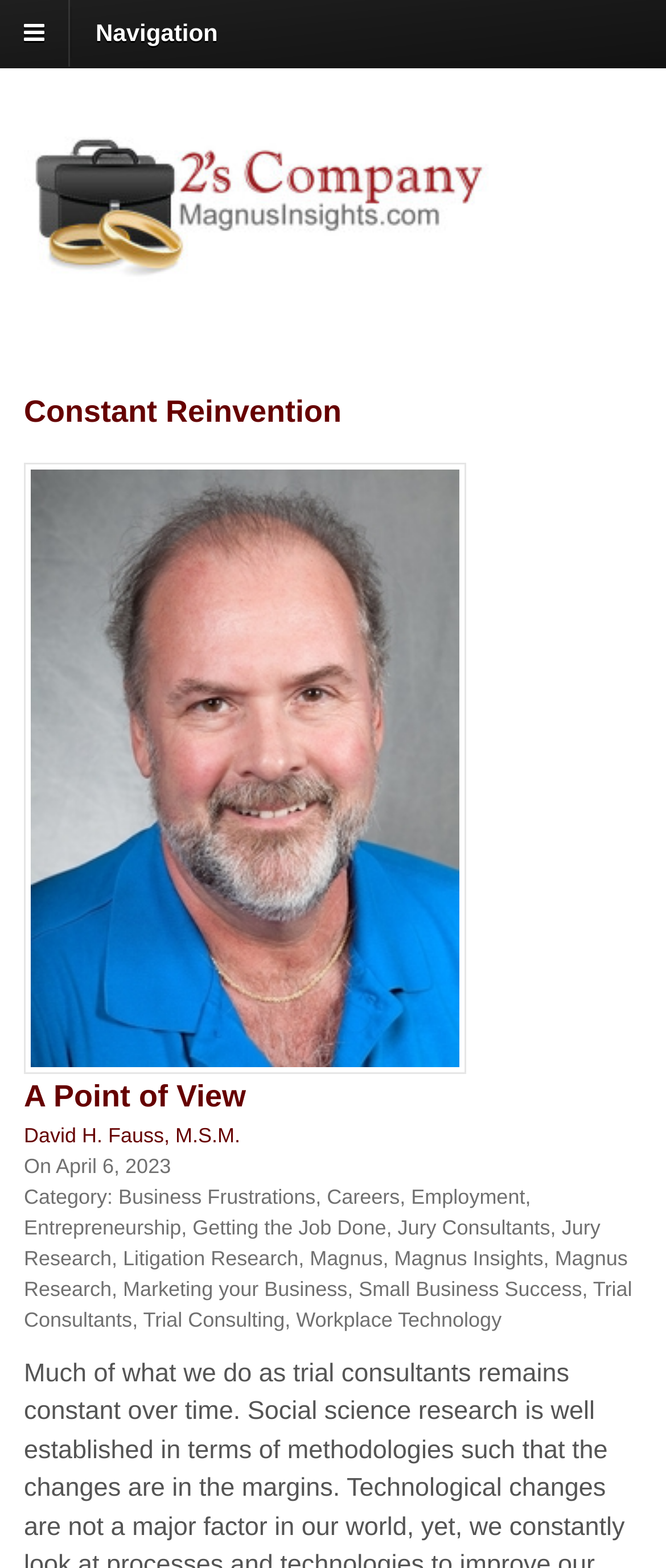Use the details in the image to answer the question thoroughly: 
What is the category of the article?

The category of the article can be found in the link element with the text 'Business Frustrations' which is located below the article title and date, indicating that it is one of the categories the article belongs to.